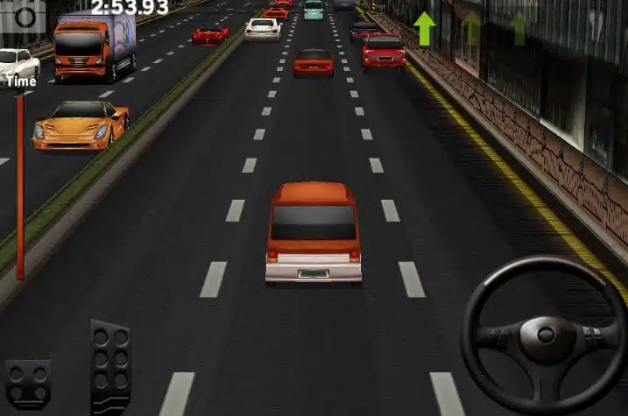What is the color of the car in the center lane?
Refer to the image and provide a one-word or short phrase answer.

Reddish-orange